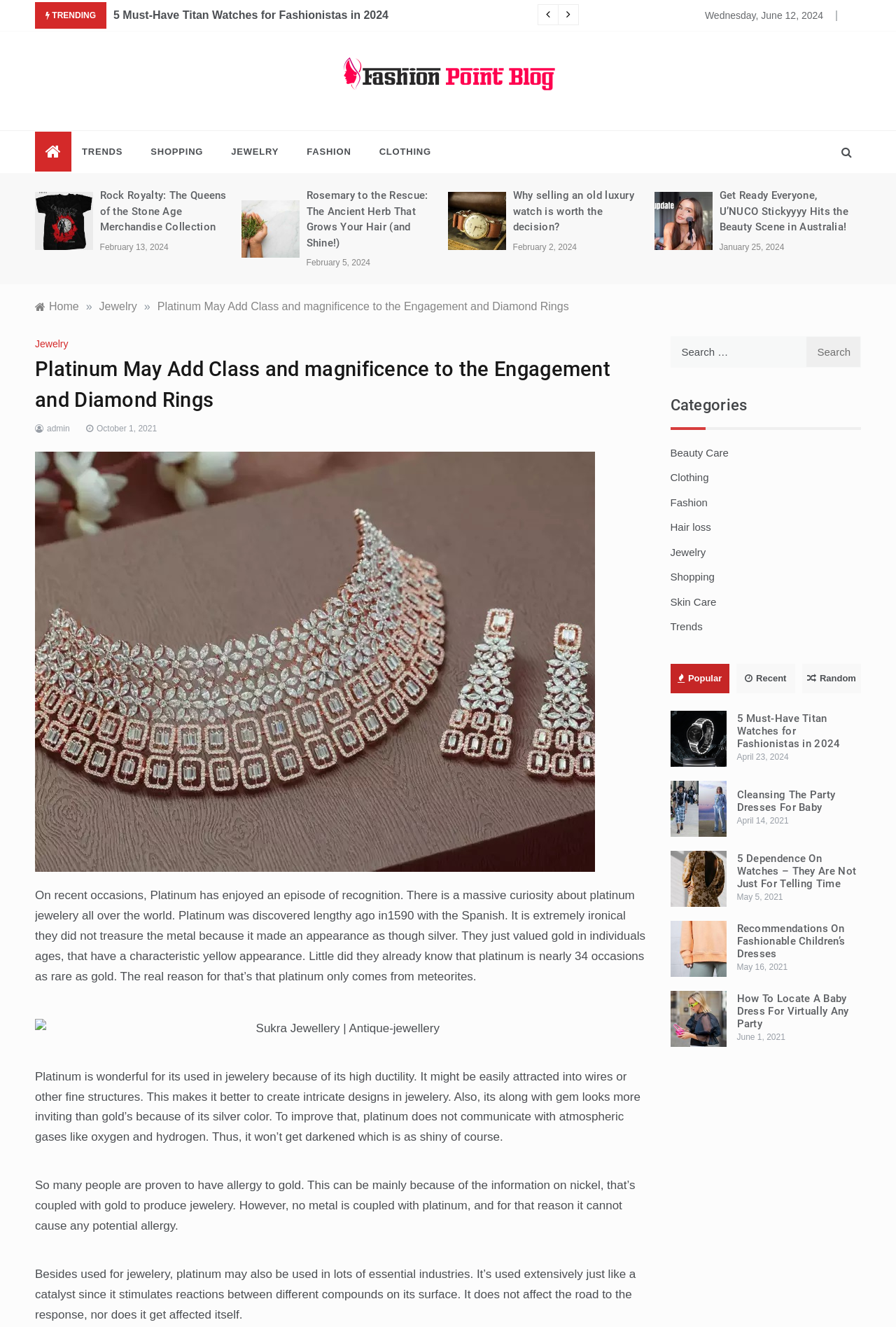Determine the bounding box coordinates of the clickable region to carry out the instruction: "Click on the 'Popular' button".

[0.748, 0.5, 0.814, 0.522]